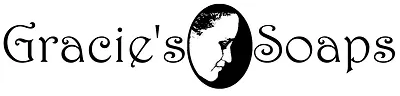Give a complete and detailed account of the image.

The image features the logo for "Gracie's Soaps," elegantly designed with a distinctive black and white color scheme. The logo showcases a stylized depiction of a face within an oval, embodying a blend of artistry and nature that reflects the brand's focus on handcrafted skincare products. Below the image, the name "Gracie's Soaps" is presented in a flowing, whimsical font, evoking a sense of creativity and care. This branding encapsulates the essence of the company, which specializes in natural skincare solutions, inviting customers to explore their unique offerings.